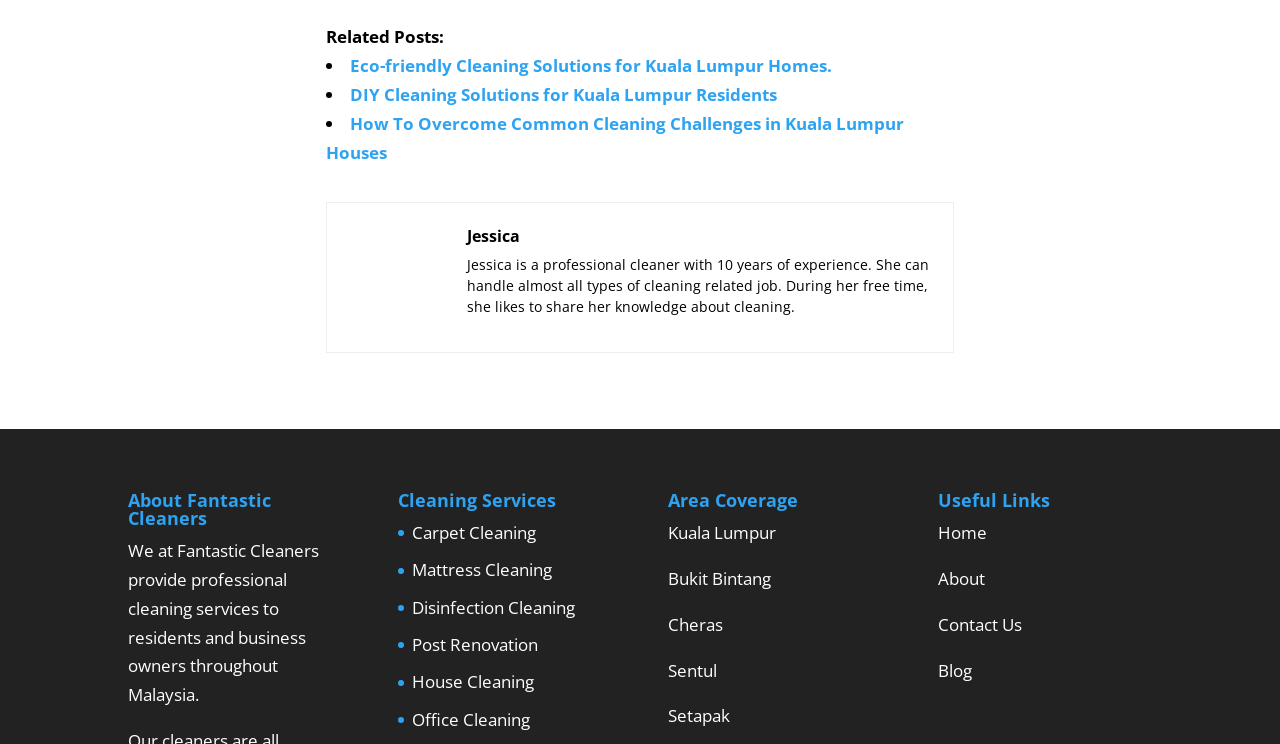Please provide a detailed answer to the question below based on the screenshot: 
What is the purpose of the 'About' link?

The answer can be found by looking at the 'About' link and the heading 'About Fantastic Cleaners', which suggests that the link is meant to provide information about the company.